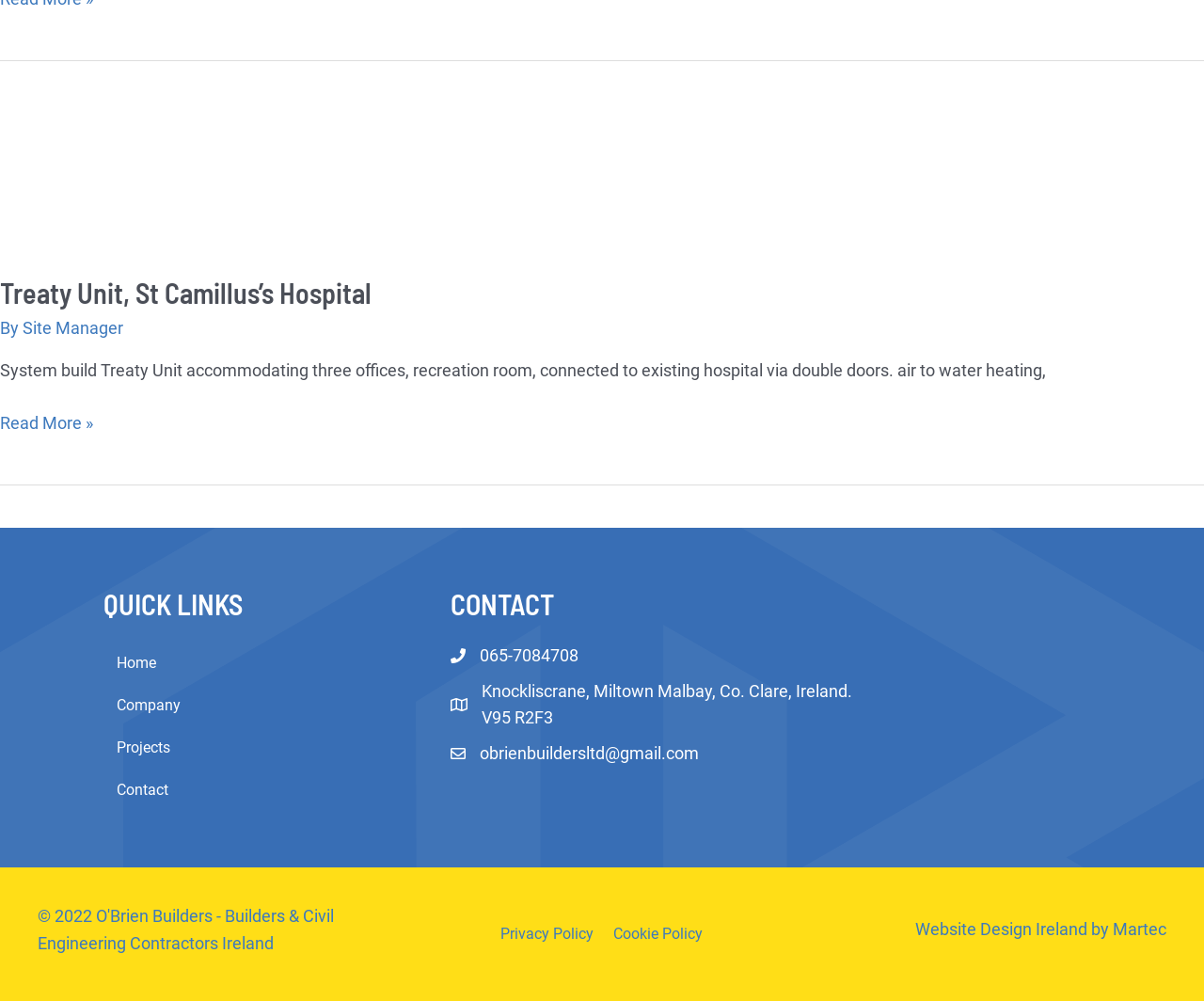Kindly determine the bounding box coordinates for the area that needs to be clicked to execute this instruction: "Contact the company".

[0.399, 0.642, 0.481, 0.669]